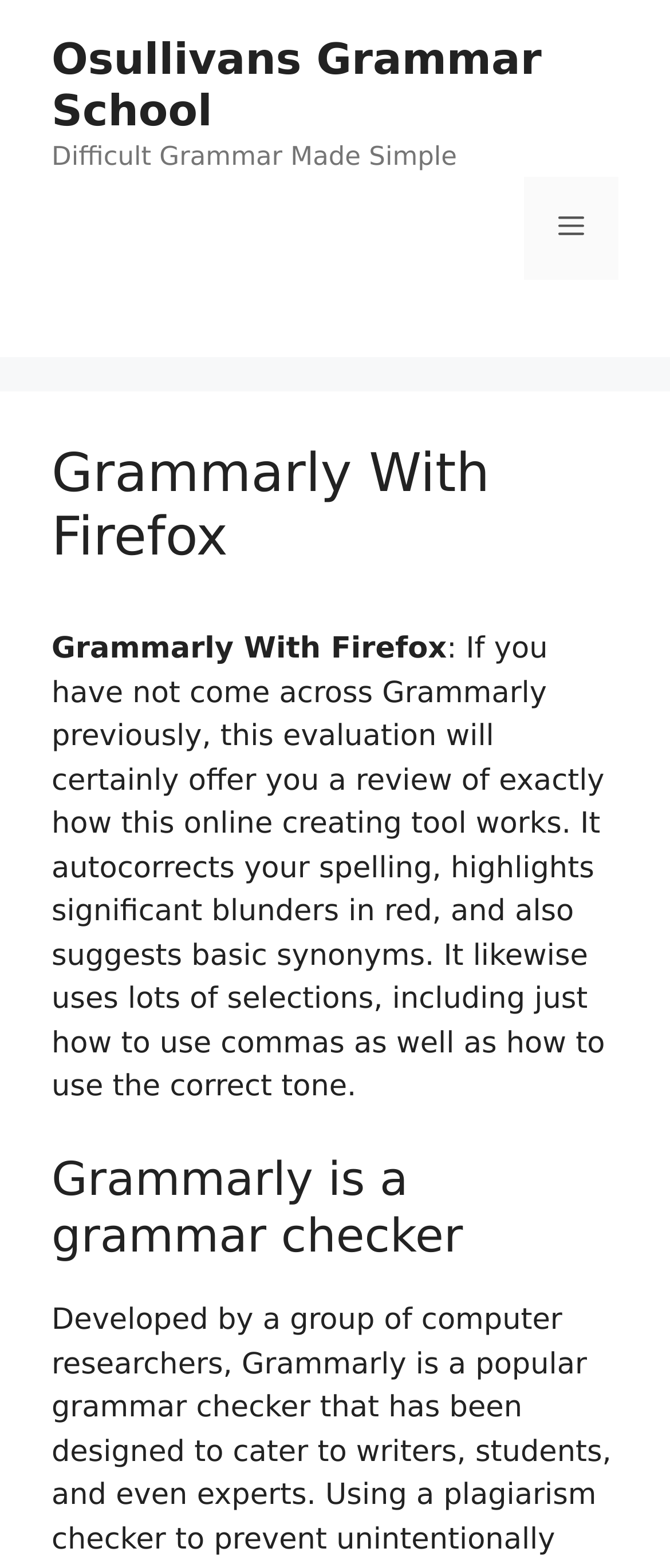Provide the bounding box coordinates of the HTML element described as: "Menu". The bounding box coordinates should be four float numbers between 0 and 1, i.e., [left, top, right, bottom].

[0.782, 0.112, 0.923, 0.178]